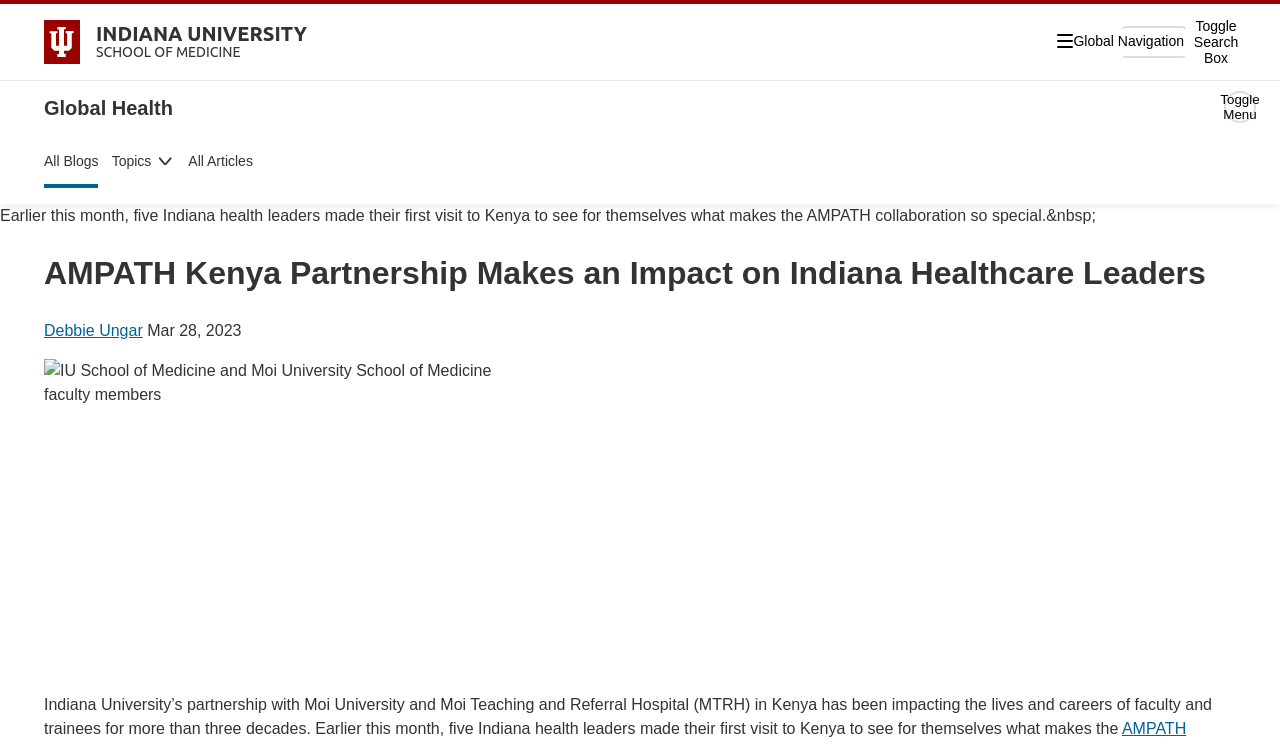Carefully examine the image and provide an in-depth answer to the question: What is the name of the partnership mentioned?

I found the answer by looking at the link text 'AMPATH' and the heading 'AMPATH Kenya Partnership Makes an Impact on Indiana Healthcare Leaders' which suggests that the partnership mentioned is AMPATH.